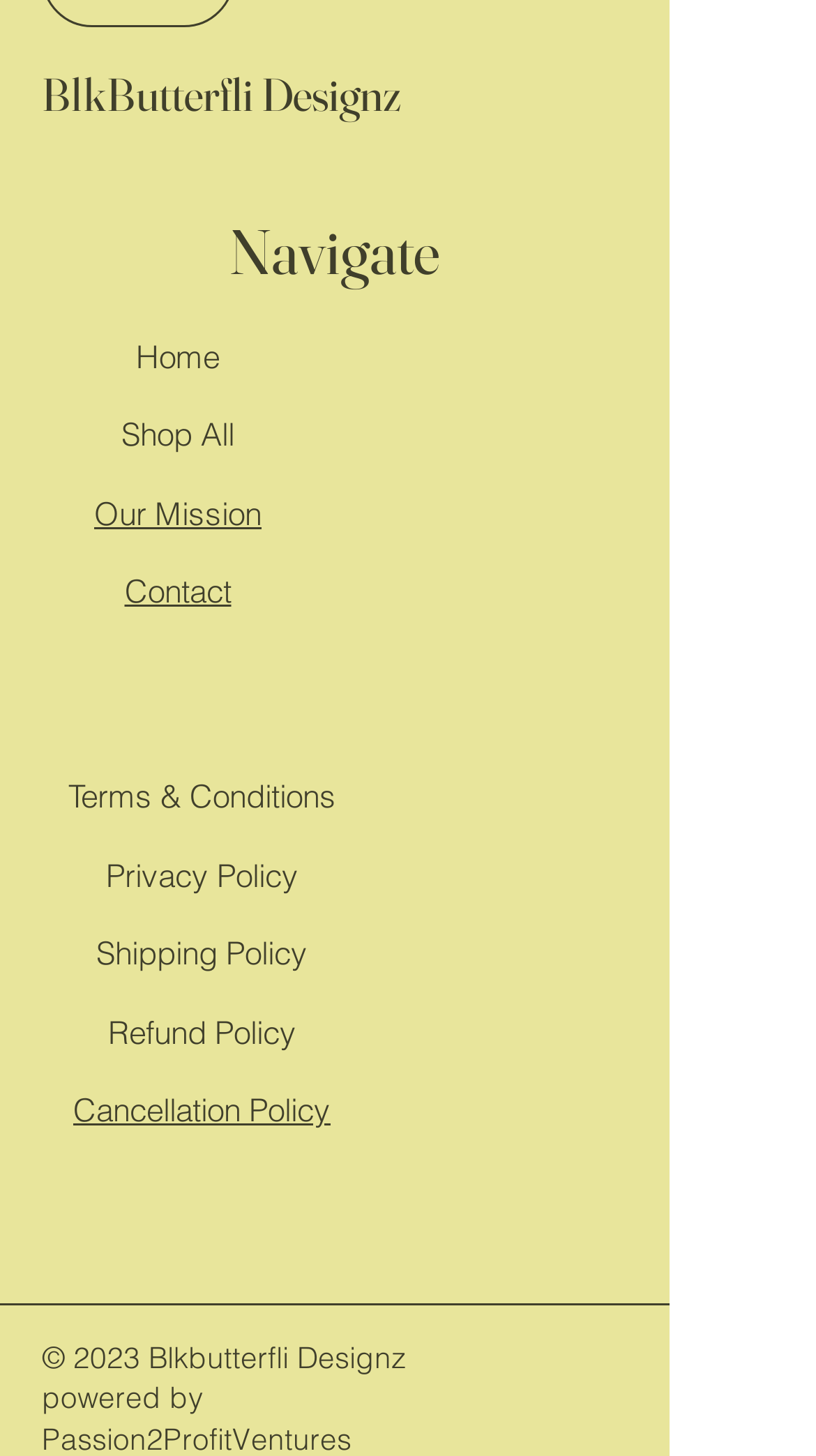Locate the UI element described as follows: "Terms & Conditions". Return the bounding box coordinates as four float numbers between 0 and 1 in the order [left, top, right, bottom].

[0.083, 0.534, 0.412, 0.561]